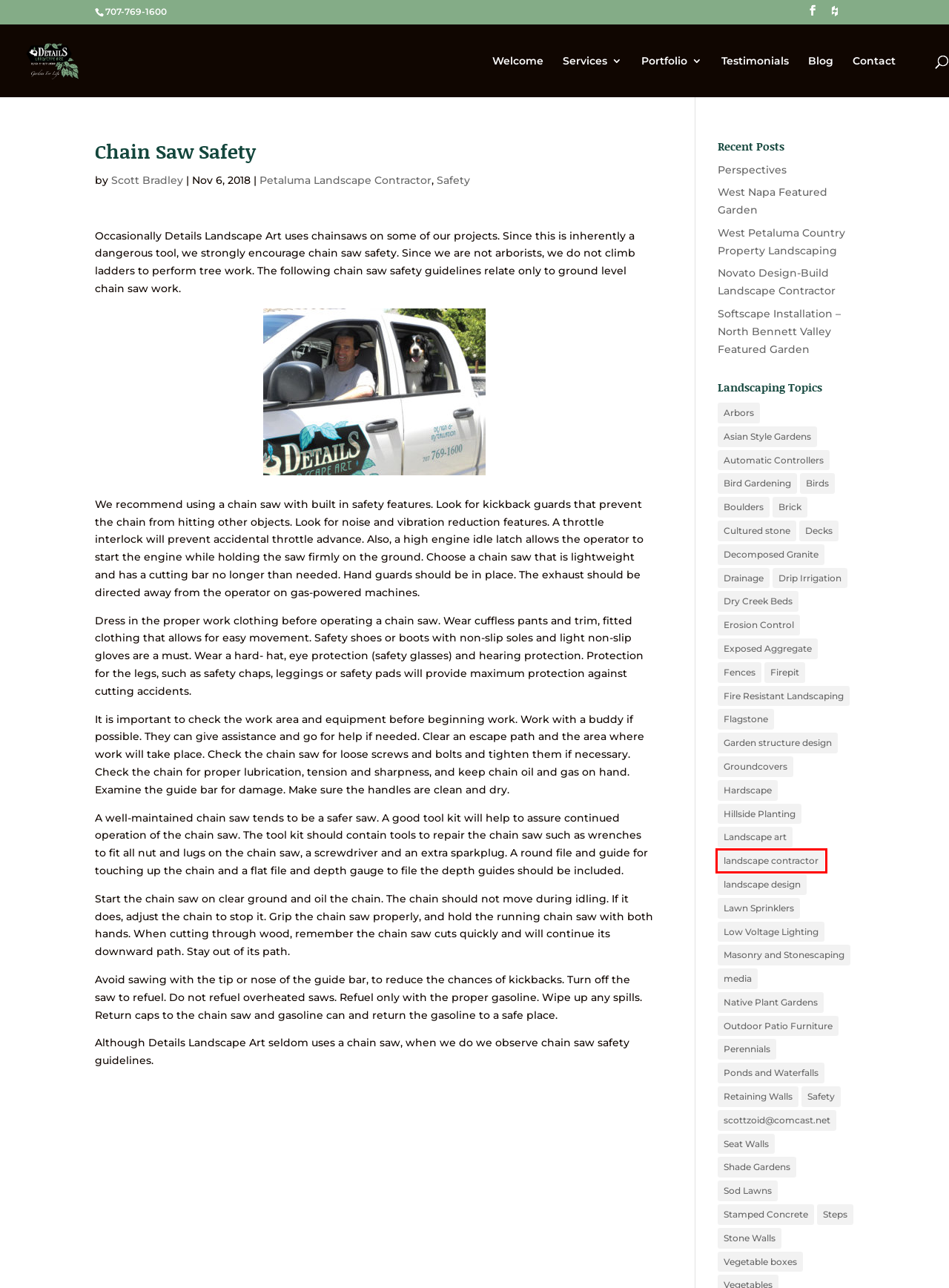You are provided with a screenshot of a webpage that includes a red rectangle bounding box. Please choose the most appropriate webpage description that matches the new webpage after clicking the element within the red bounding box. Here are the candidates:
A. media Archives - Details Landscape Art
B. landscape design Archives - Details Landscape Art
C. Outdoor Patio Furniture Archives - Details Landscape Art
D. Garden structure design Archives - Details Landscape Art
E. landscape contractor Archives - Details Landscape Art
F. Decks Archives - Details Landscape Art
G. Shade Gardens Archives - Details Landscape Art
H. Testimonials for Patio Design and Landscape Contractor in Santa Rosa

E